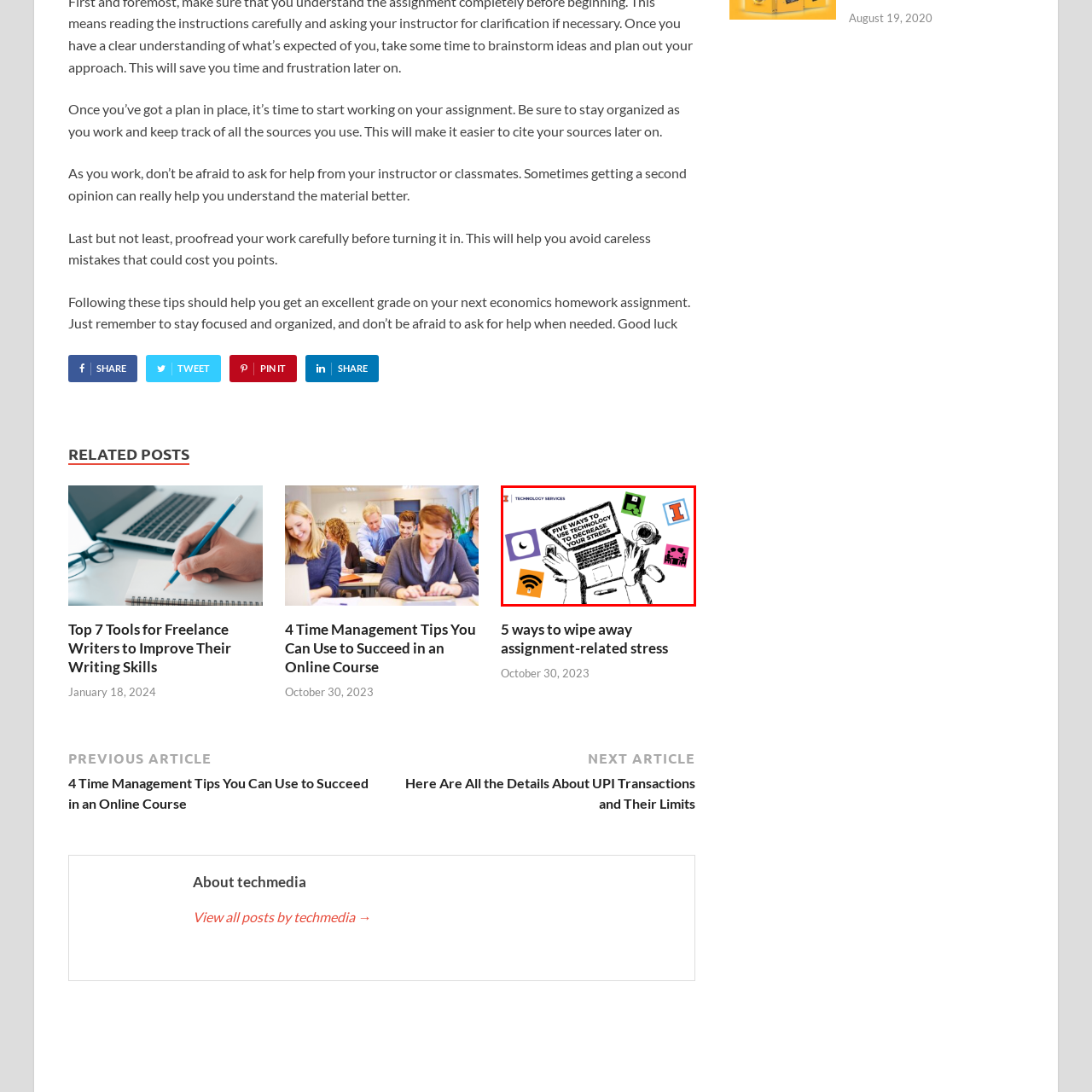Please analyze the portion of the image highlighted by the red bounding box and respond to the following question with a detailed explanation based on what you see: What do the colorful icons surrounding the laptop represent?

The caption explains that the colorful icons surrounding the laptop illustrate practical tools and resources that can aid in stress reduction, which are various technologies.